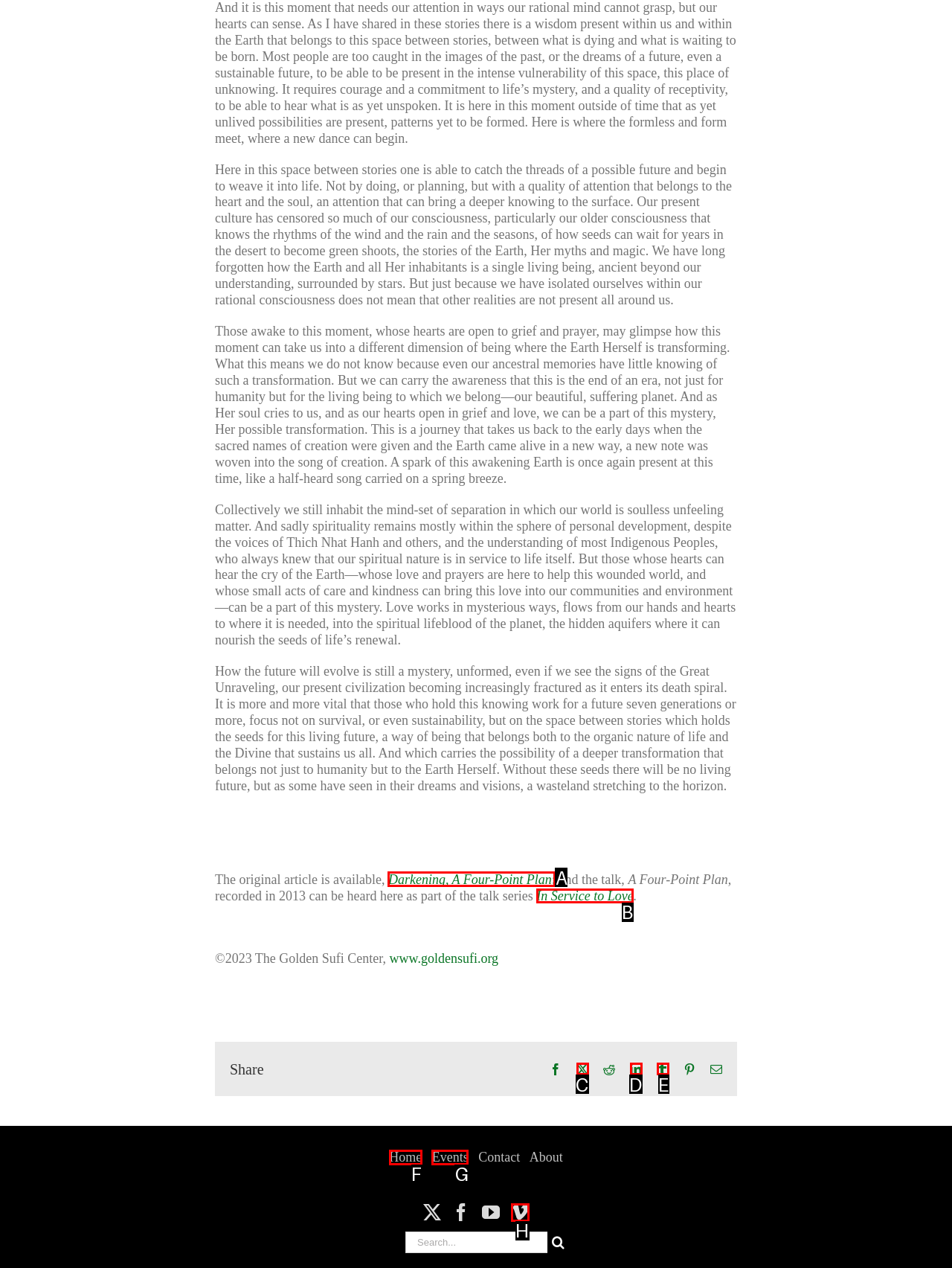Indicate which HTML element you need to click to complete the task: Click the 'In Service to Love' link. Provide the letter of the selected option directly.

B